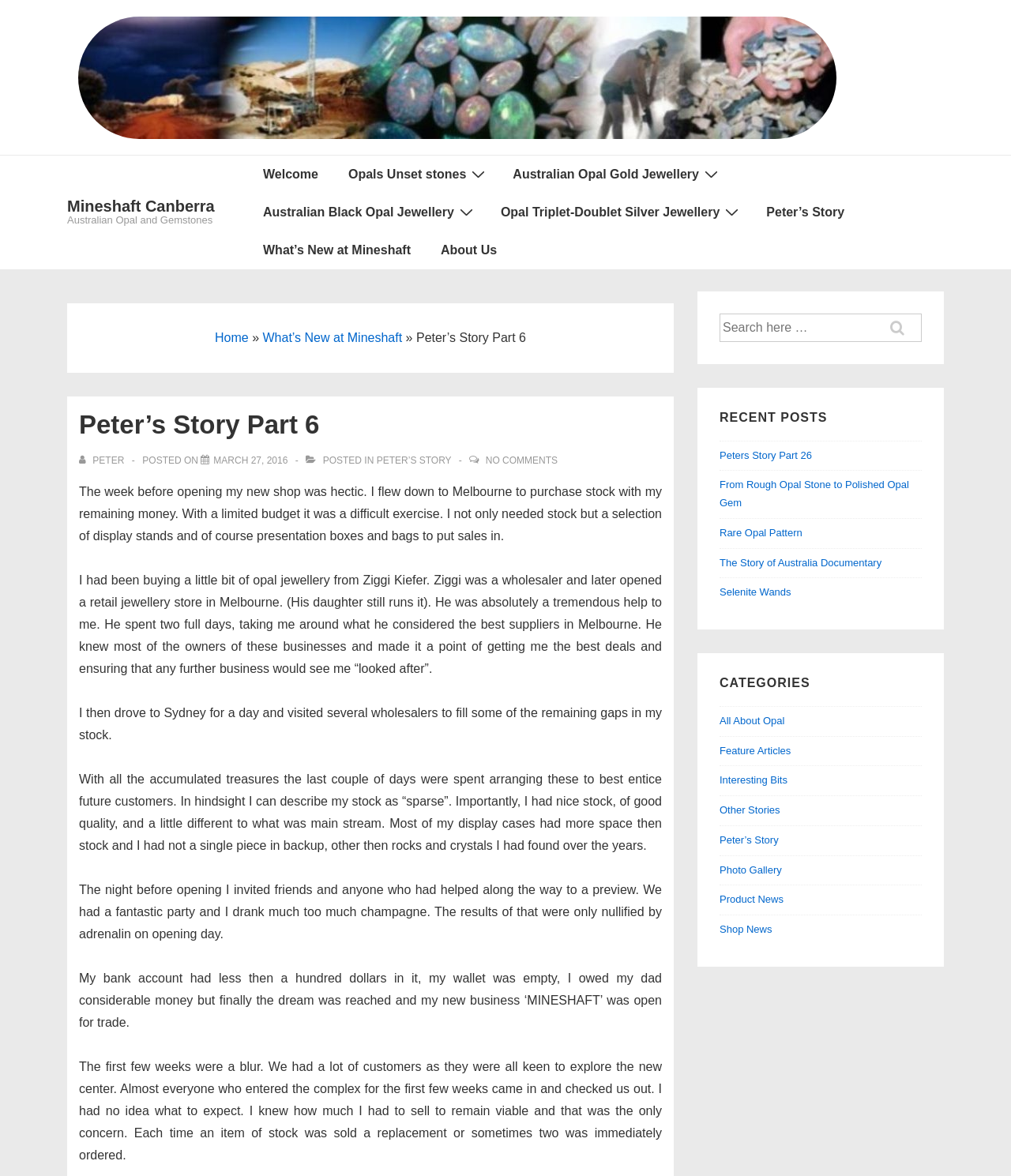Find the bounding box coordinates of the clickable area required to complete the following action: "Read the 'Peter’s Story Part 26' post".

[0.712, 0.382, 0.803, 0.392]